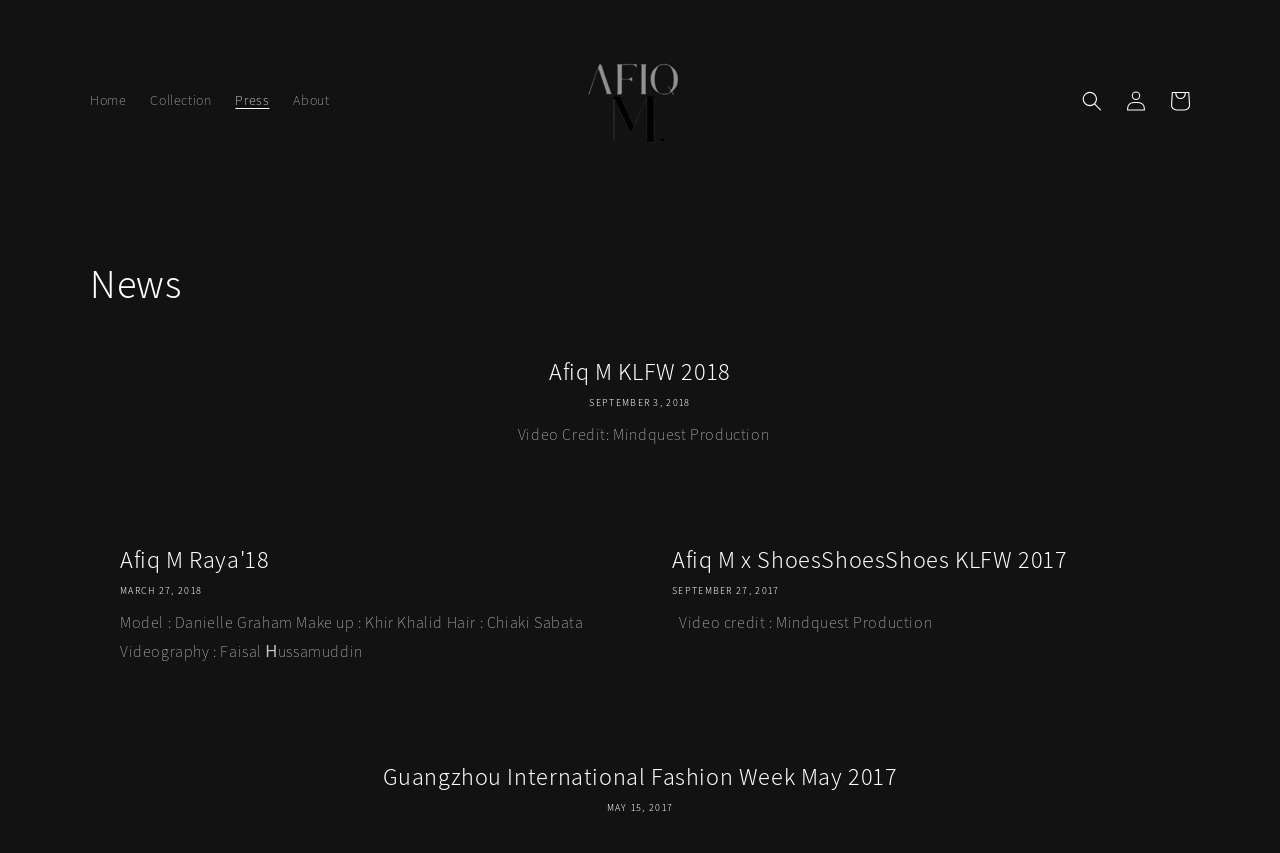Determine the bounding box coordinates of the target area to click to execute the following instruction: "View the Afiq M KLFW 2018 news."

[0.094, 0.417, 0.906, 0.454]